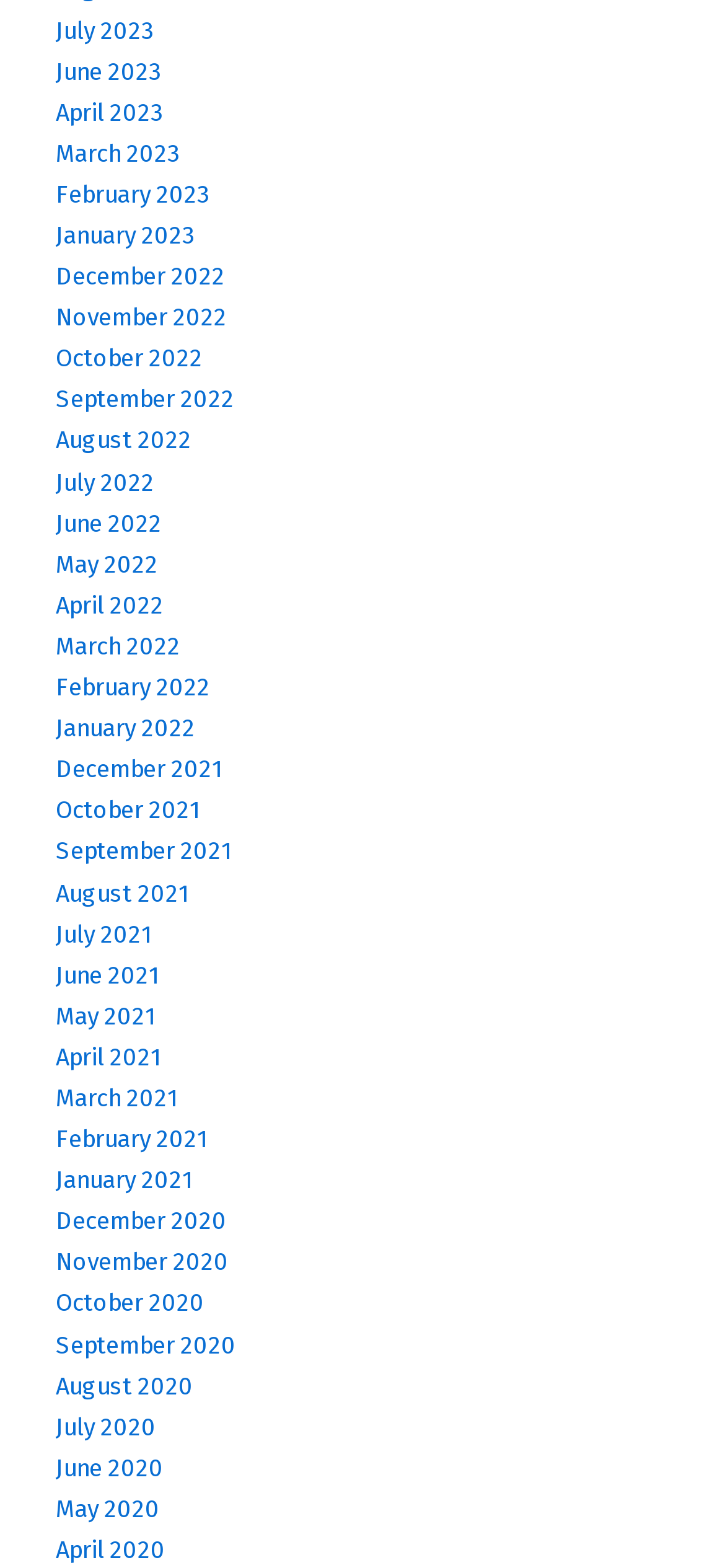Please answer the following question using a single word or phrase: 
What is the earliest month listed?

April 2020